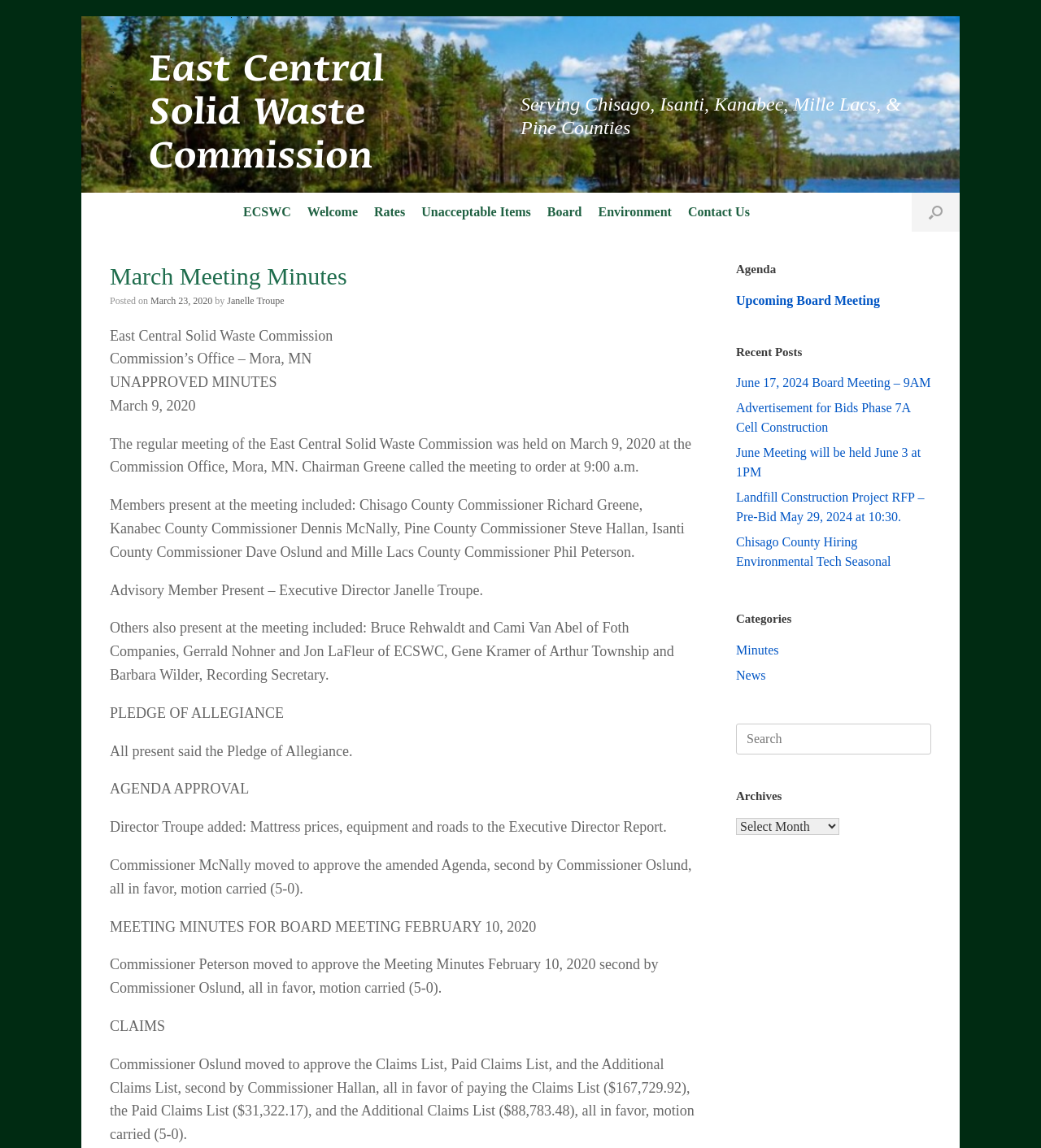Locate and generate the text content of the webpage's heading.

March Meeting Minutes